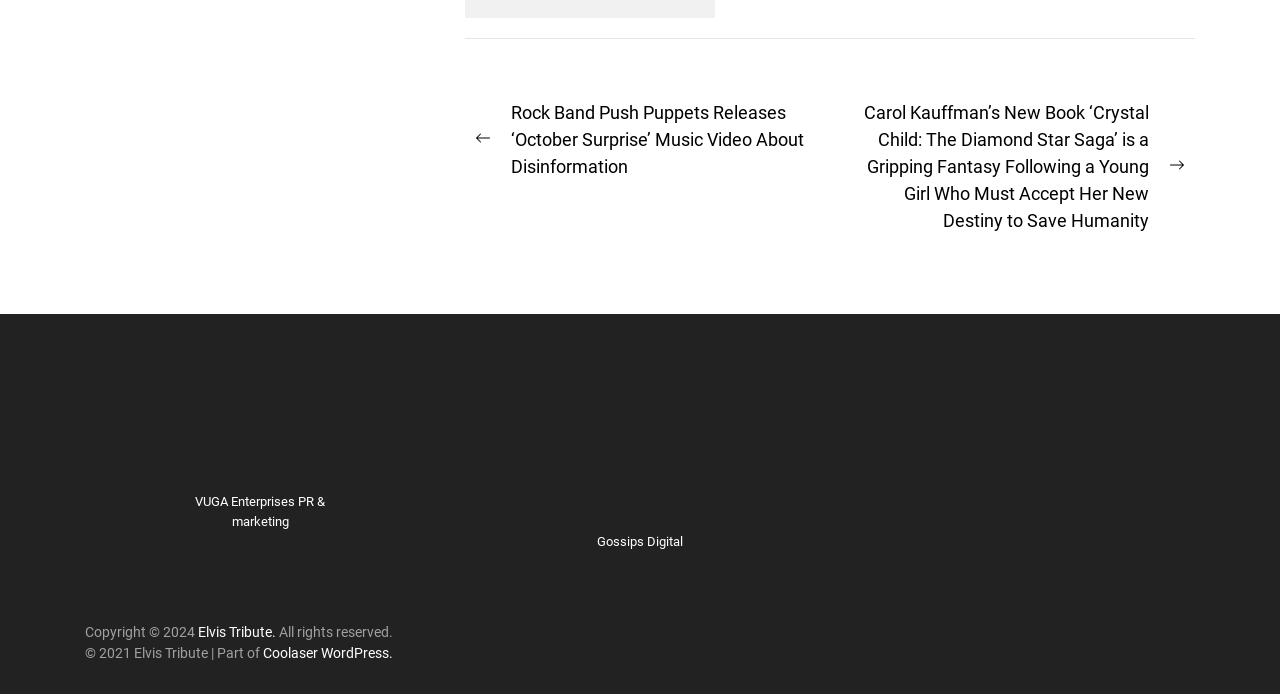Respond with a single word or phrase to the following question:
What is the copyright year?

2024